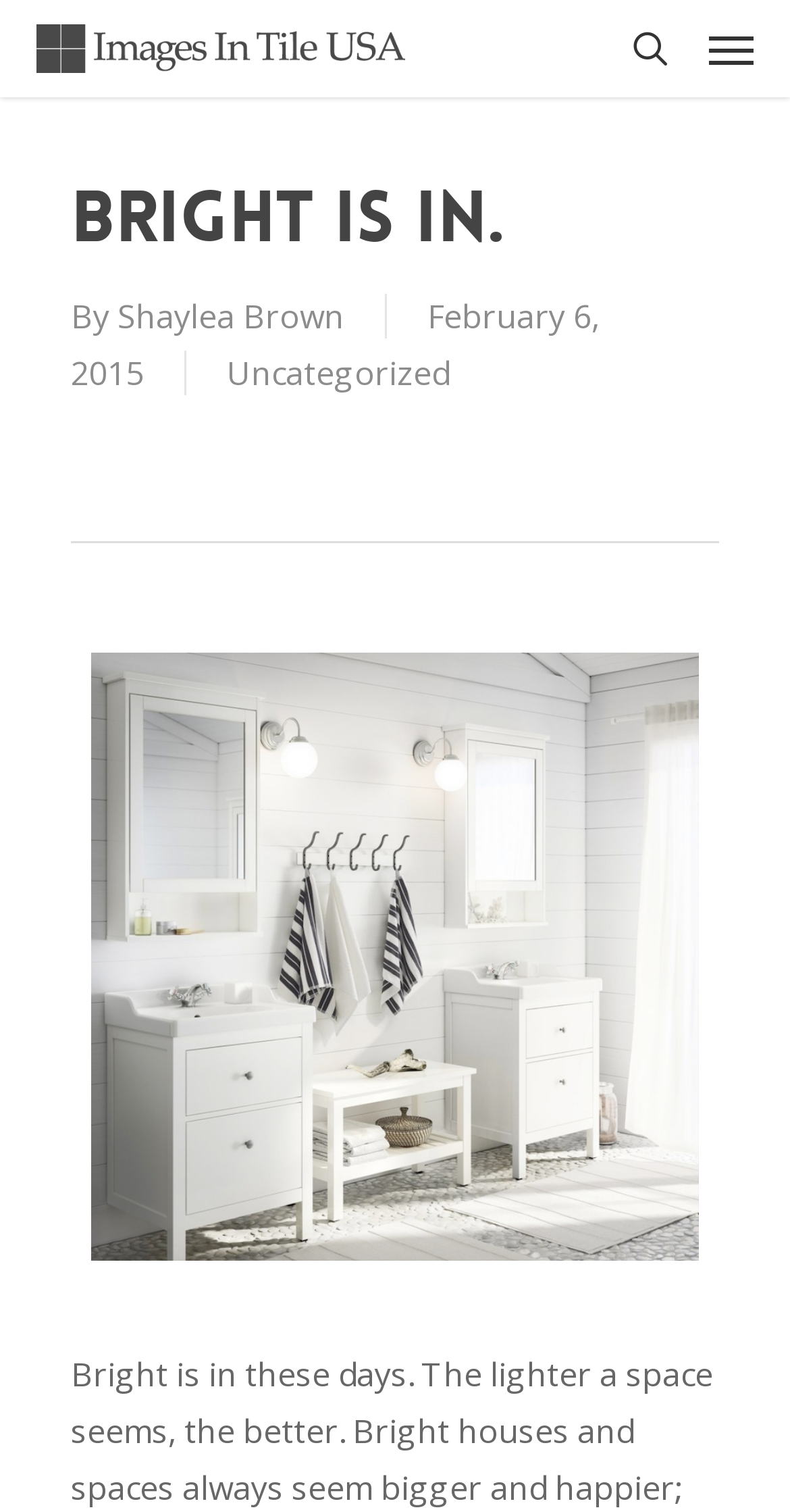Describe all visible elements and their arrangement on the webpage.

The webpage appears to be a blog post or article about the importance of bright spaces in homes. At the top left of the page, there is a logo or branding element with the text "Images In Tile USA" accompanied by an image. To the right of this element, there is a search link and a navigation menu link. 

Below the top elements, the main content of the page begins with a large heading that reads "BRIGHT IS IN." in a prominent location. Underneath the heading, there is a byline with the author's name, "Shaylea Brown", and the date "February 6, 2015". 

Further down, there is a category link labeled "Uncategorized". Below this link, there is a featured image or article thumbnail with a bright bathroom design, specifically a vintage twin sink in a white design. The image takes up a significant portion of the page, spanning almost the entire width.